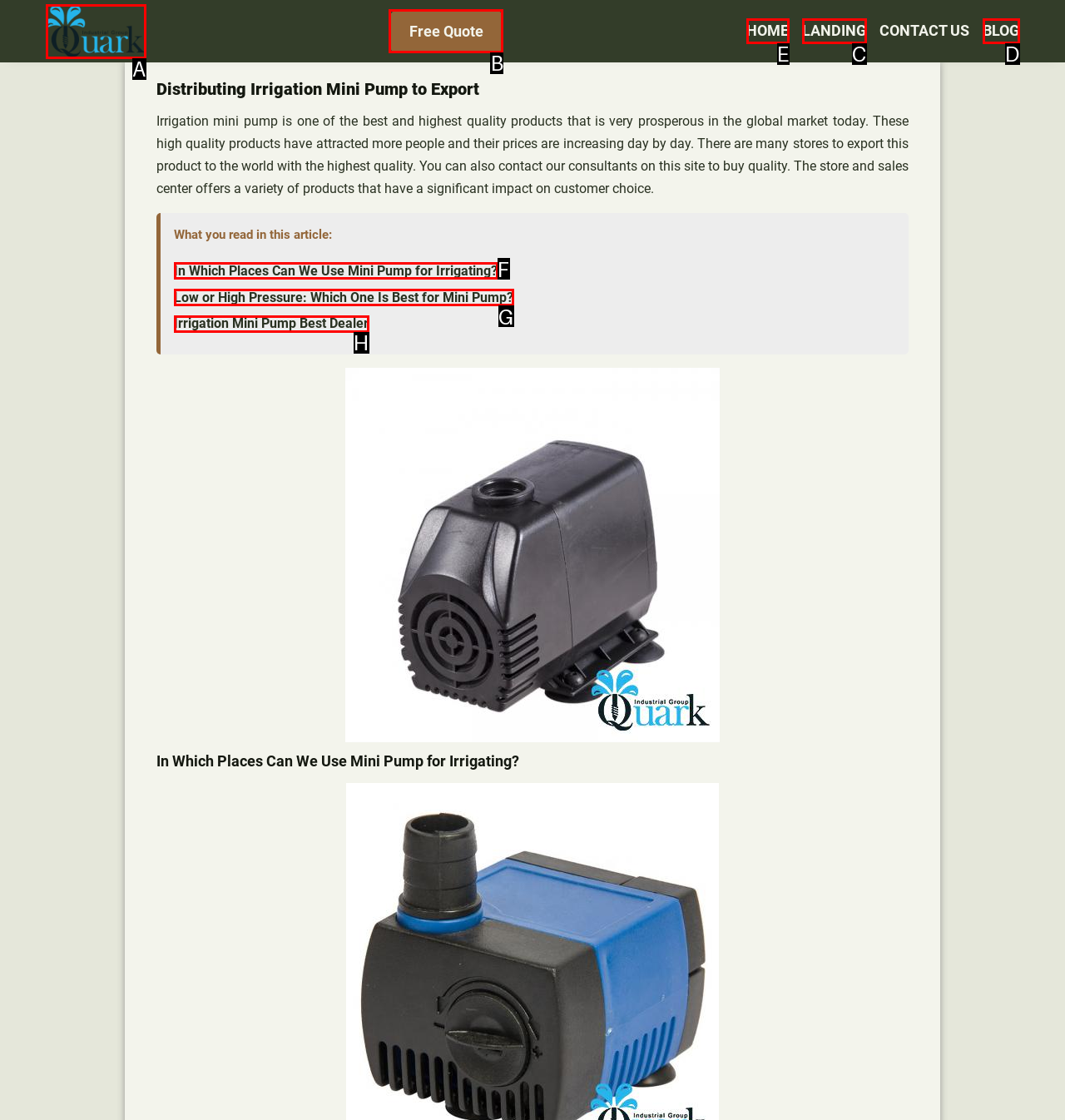For the task: Click on the 'HOME' link, specify the letter of the option that should be clicked. Answer with the letter only.

E